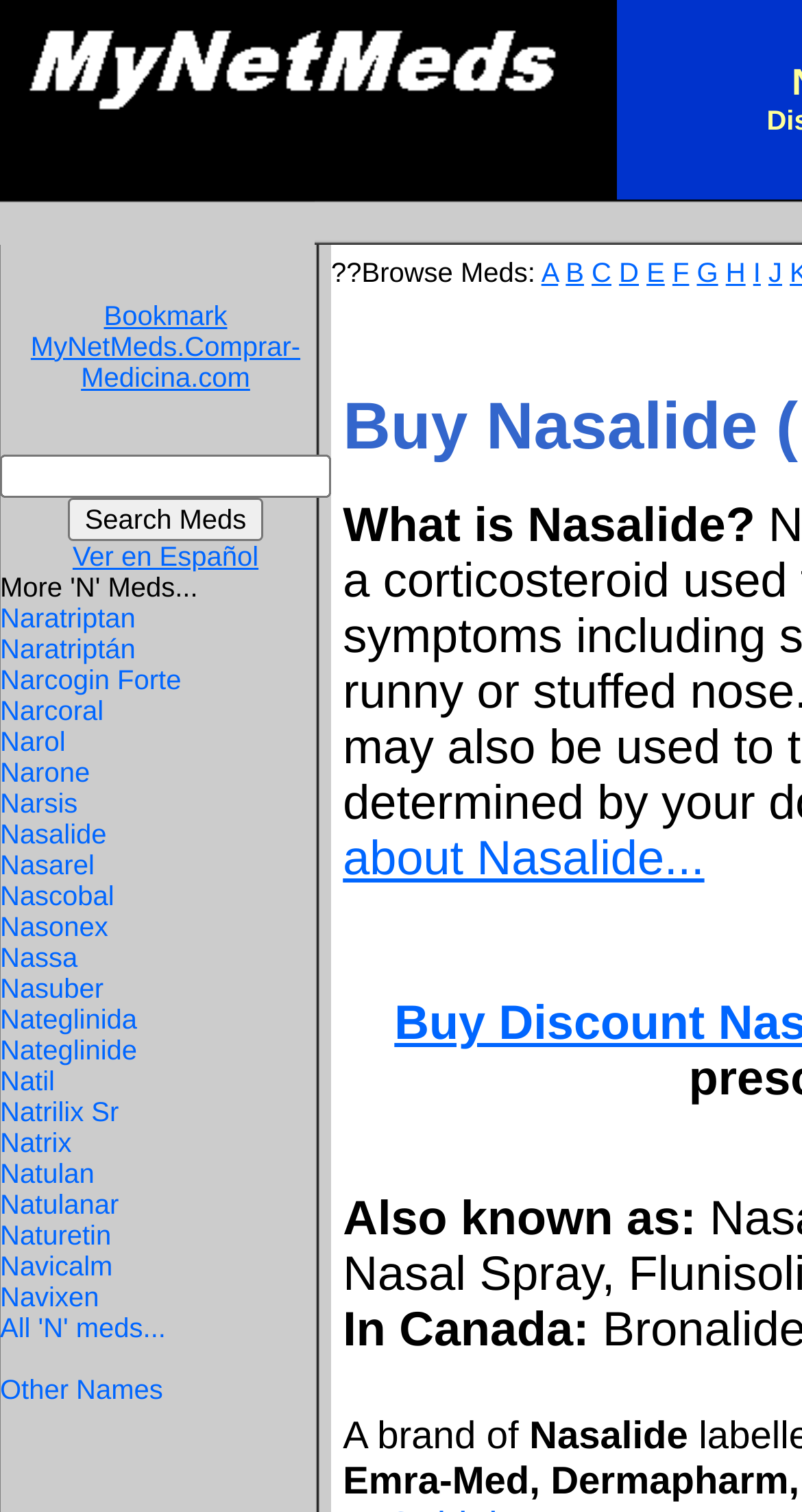Determine the bounding box coordinates for the clickable element to execute this instruction: "Search for medications". Provide the coordinates as four float numbers between 0 and 1, i.e., [left, top, right, bottom].

[0.0, 0.3, 0.413, 0.329]